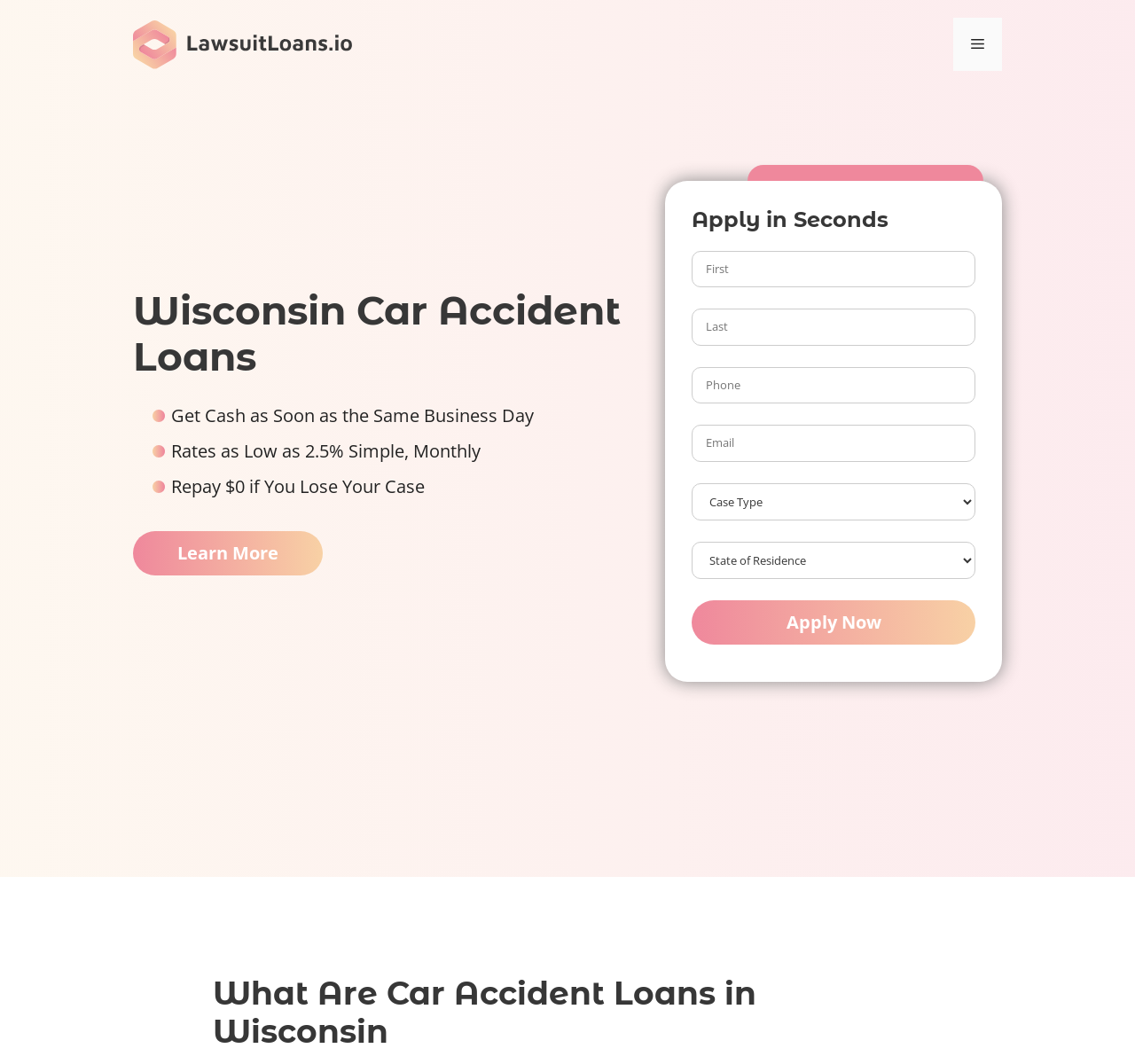Please determine the bounding box coordinates for the UI element described as: "Menu".

[0.84, 0.017, 0.883, 0.067]